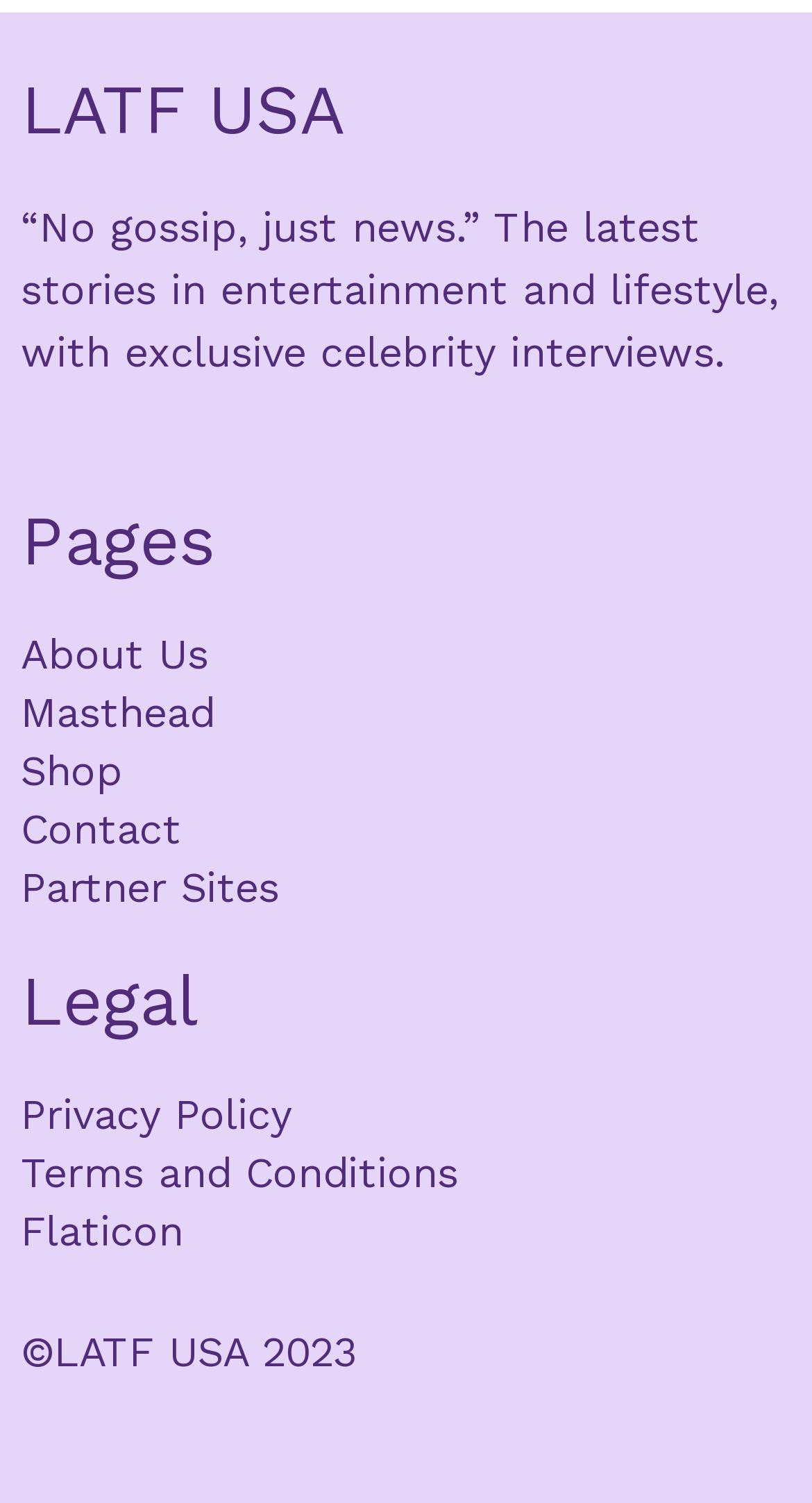Answer the question briefly using a single word or phrase: 
How many links are under the 'Pages' heading?

5